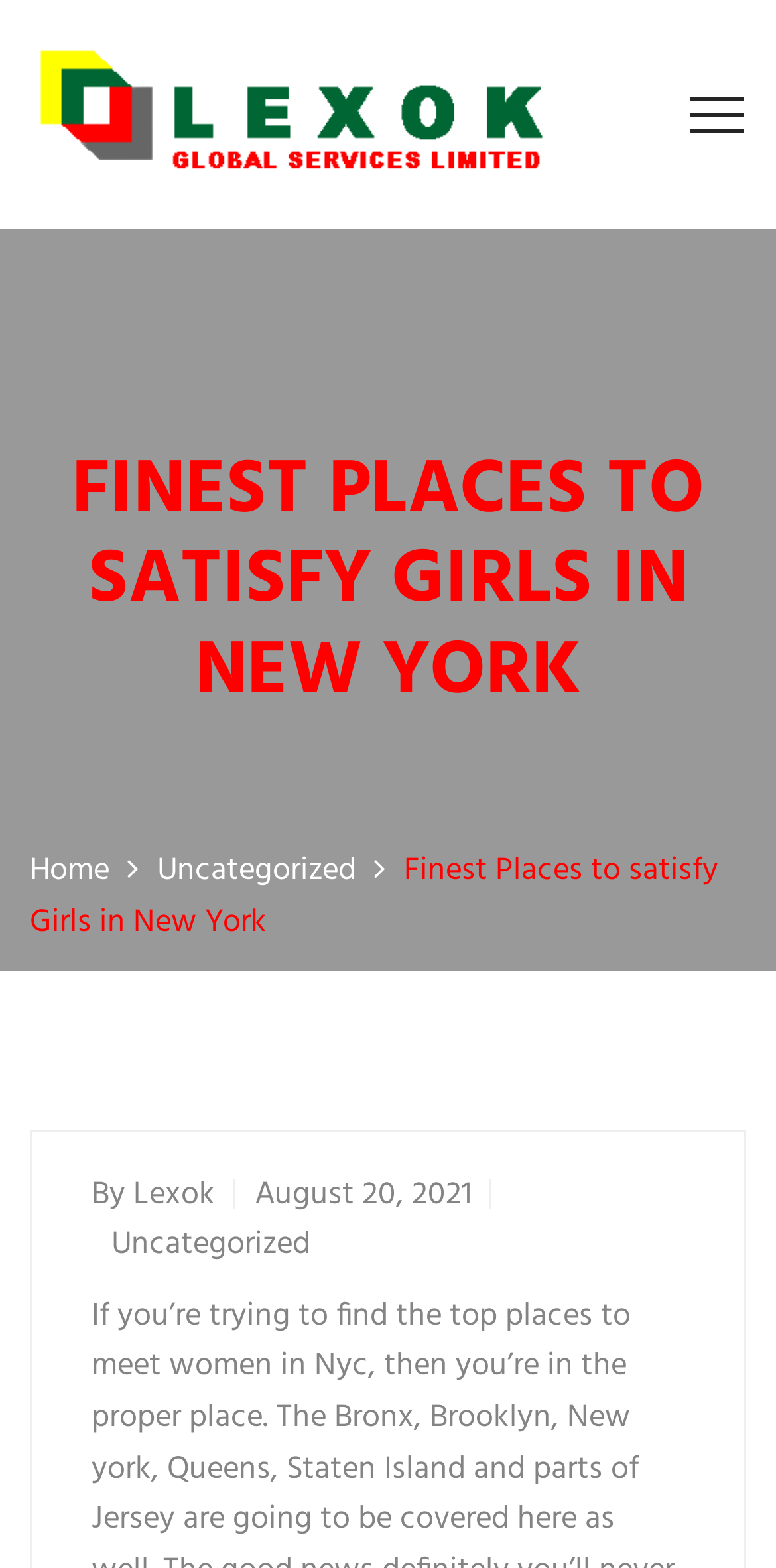Determine the main headline of the webpage and provide its text.

FINEST PLACES TO SATISFY GIRLS IN NEW YORK